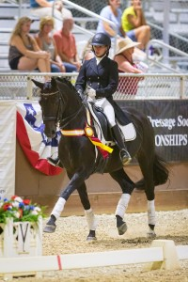What is the significance of the vibrant ribbon around the horse's neck?
Could you give a comprehensive explanation in response to this question?

The vibrant ribbon draped around the horse's neck indicates a recent achievement in the competition, suggesting that the horse and rider have performed exceptionally well and have been recognized for their excellence.